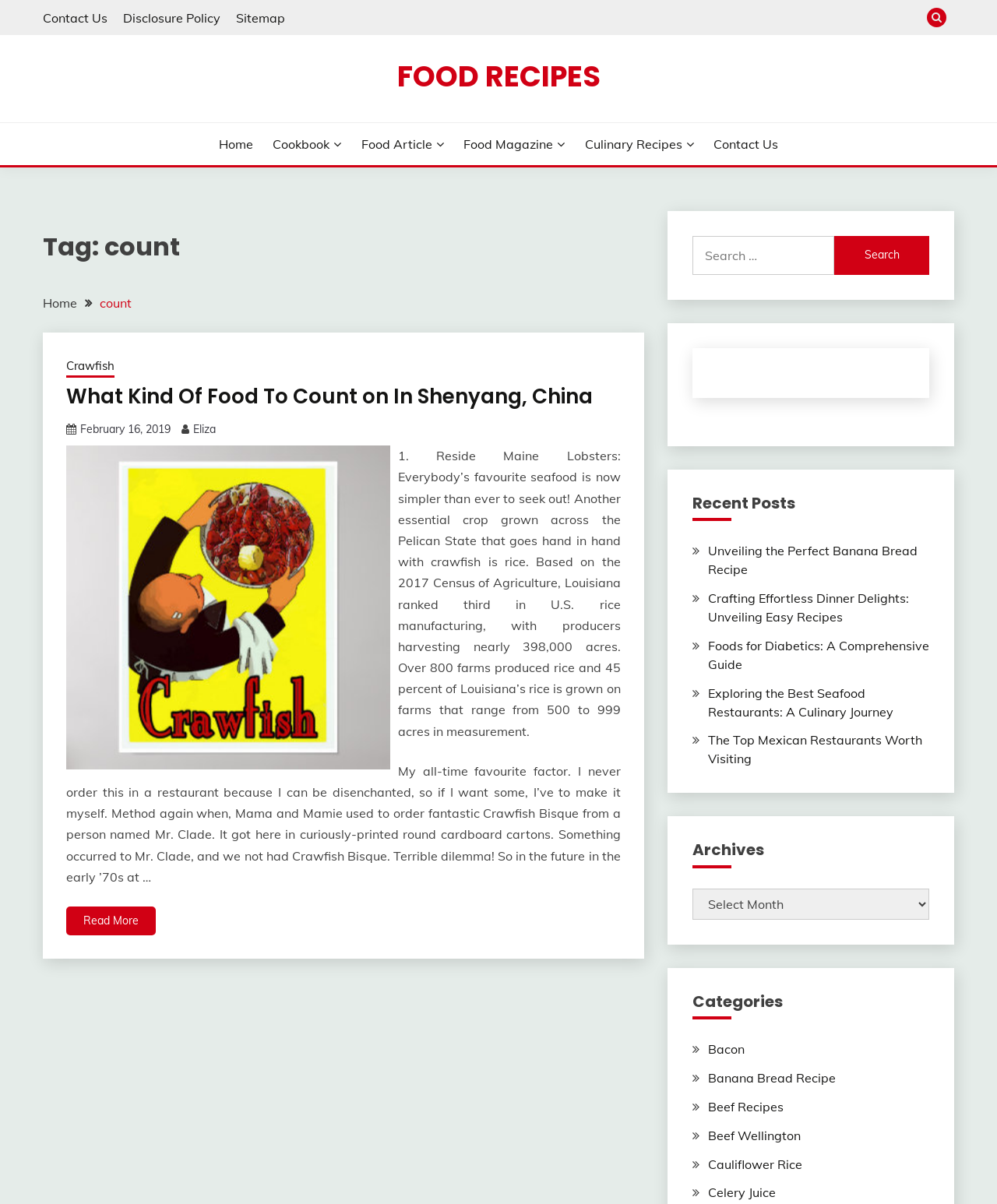Answer the question below in one word or phrase:
What type of content is listed under the 'Archives' section?

Monthly archives